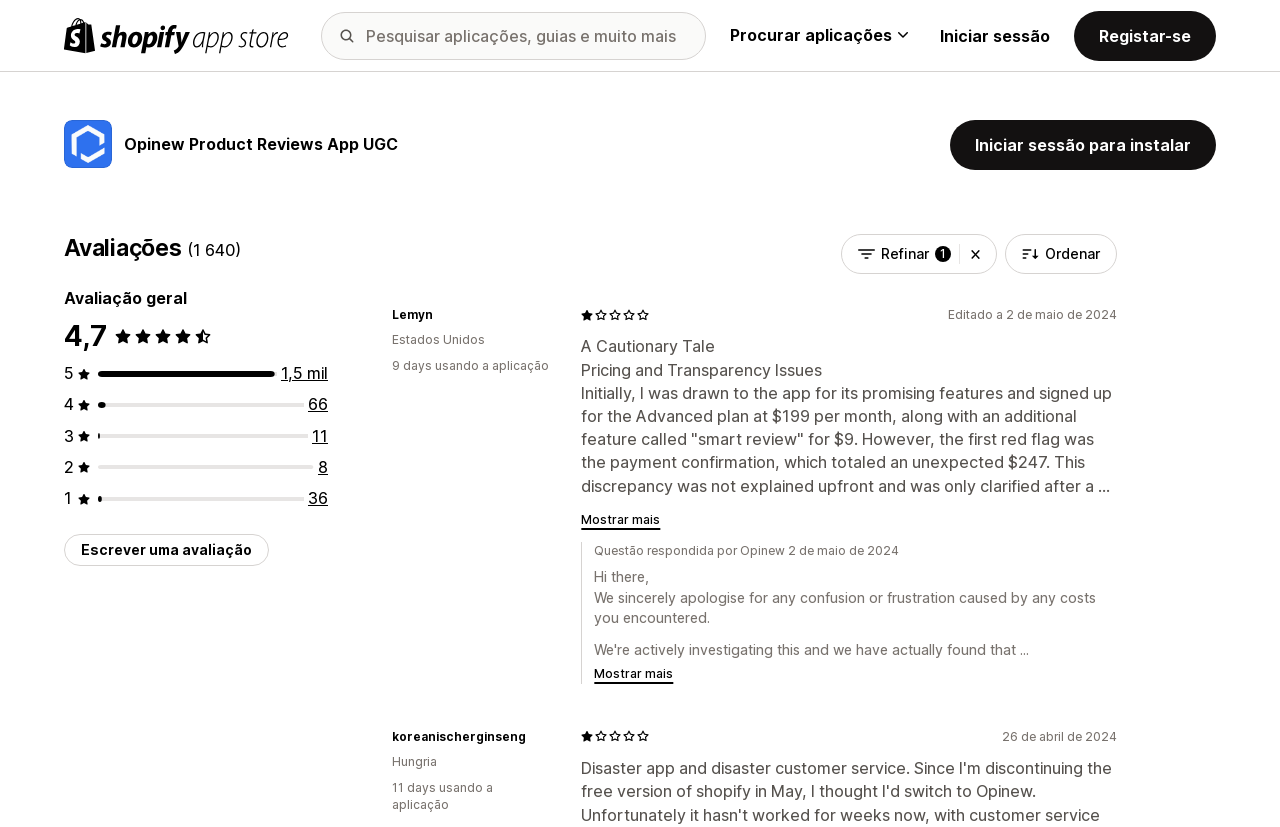How many total reviews are there for Opinew Product Reviews App UGC?
Look at the image and answer the question with a single word or phrase.

1519